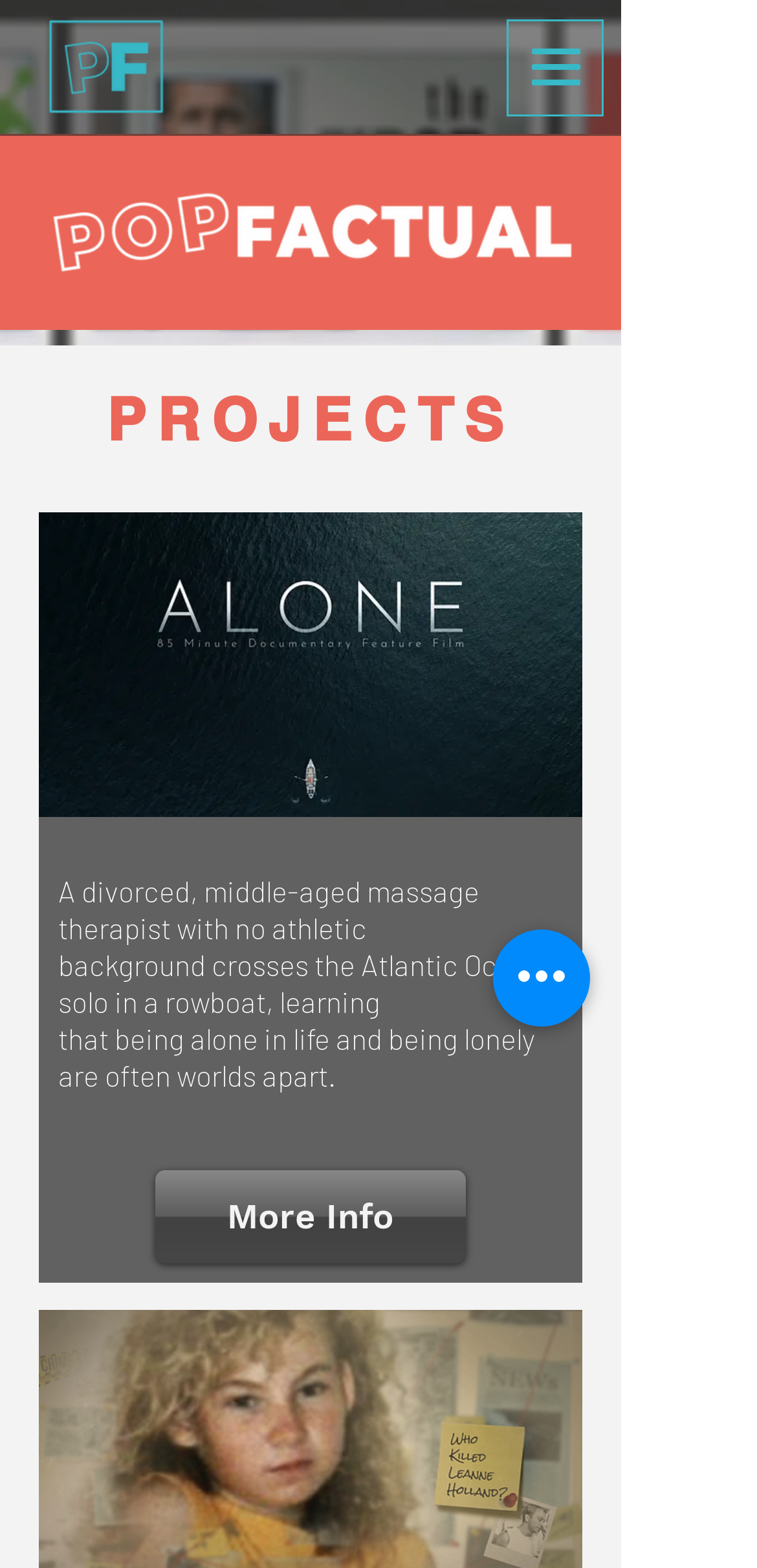What is the last sentence of the text below the image 'ALONE - Pitch Deck (1).jpg'?
Provide a well-explained and detailed answer to the question.

The image 'ALONE - Pitch Deck (1).jpg' is followed by three StaticText elements, and the last one has the text 'that being alone in life and being lonely are often worlds apart.'.